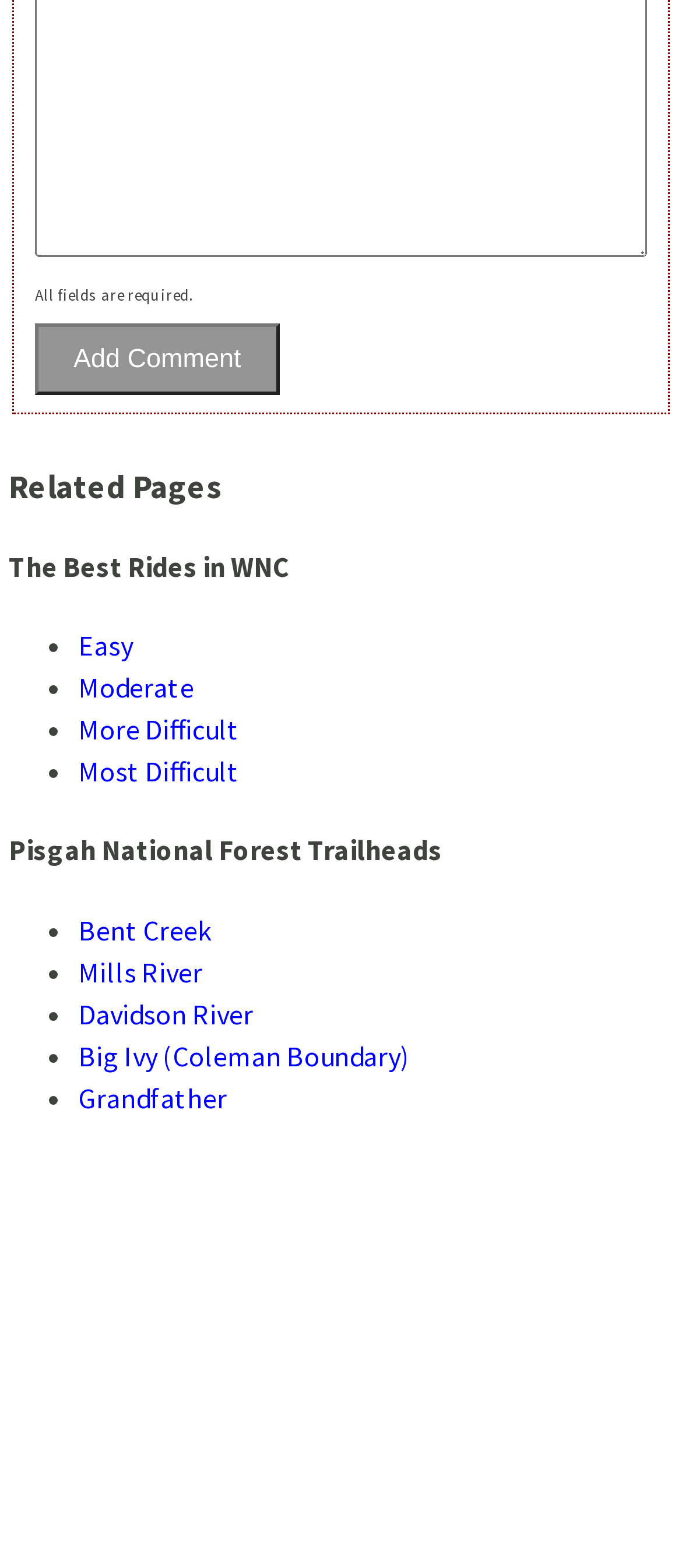What are the difficulty levels of the rides?
Please give a detailed and elaborate answer to the question based on the image.

The webpage lists different rides with their corresponding difficulty levels, which are Easy, Moderate, More Difficult, and Most Difficult, indicating the level of challenge or expertise required for each ride.